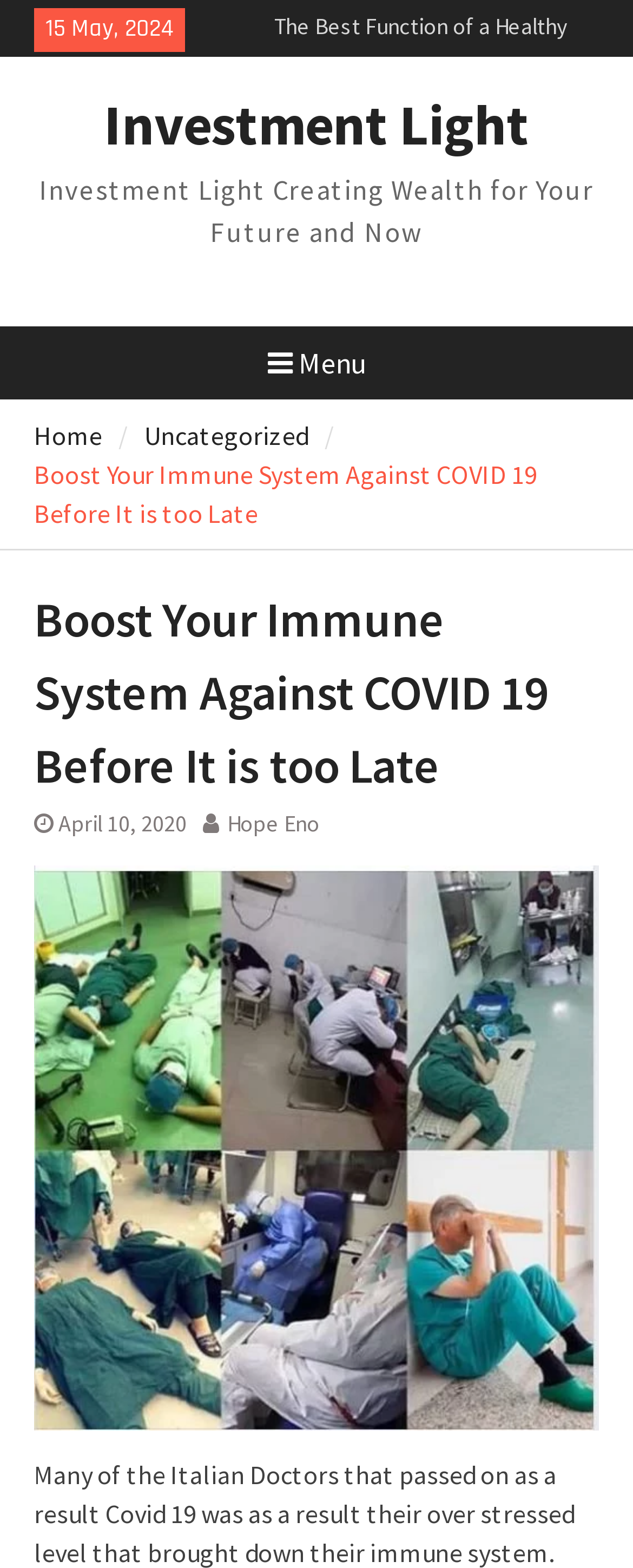Please locate the bounding box coordinates of the element that needs to be clicked to achieve the following instruction: "Read the article about vessel registration and de-registration in Nigeria". The coordinates should be four float numbers between 0 and 1, i.e., [left, top, right, bottom].

[0.434, 0.095, 0.895, 0.136]